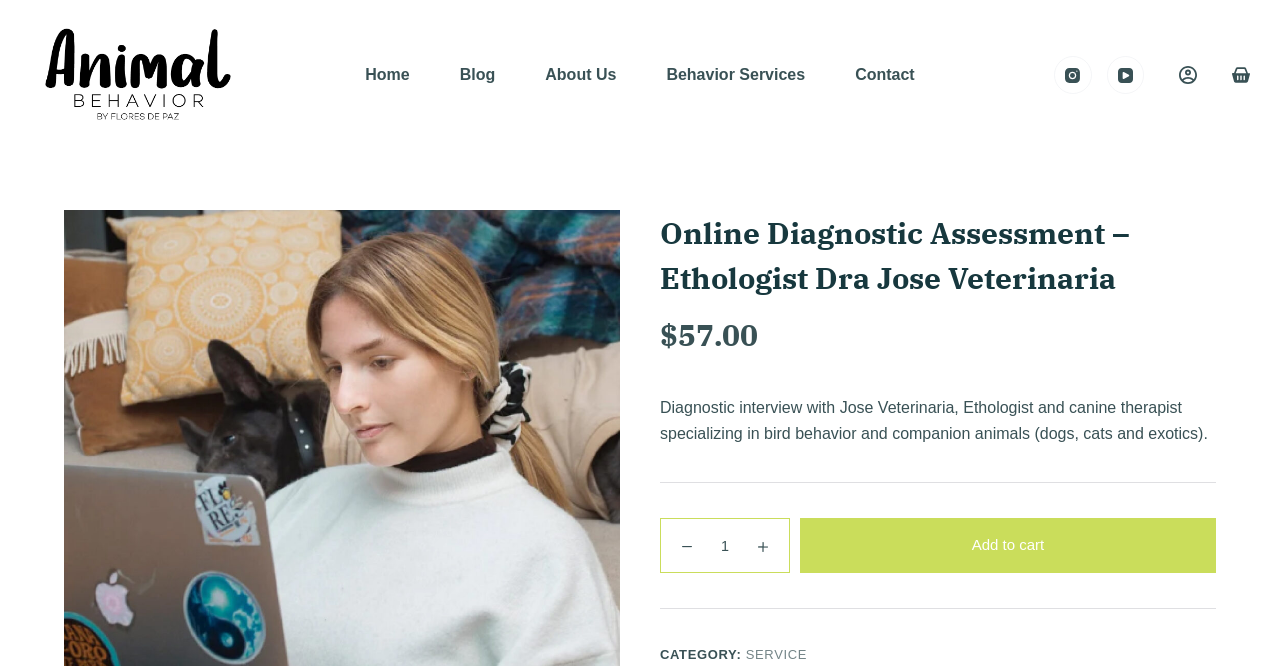What is the minimum quantity of the product that can be added to the cart?
Give a one-word or short-phrase answer derived from the screenshot.

1